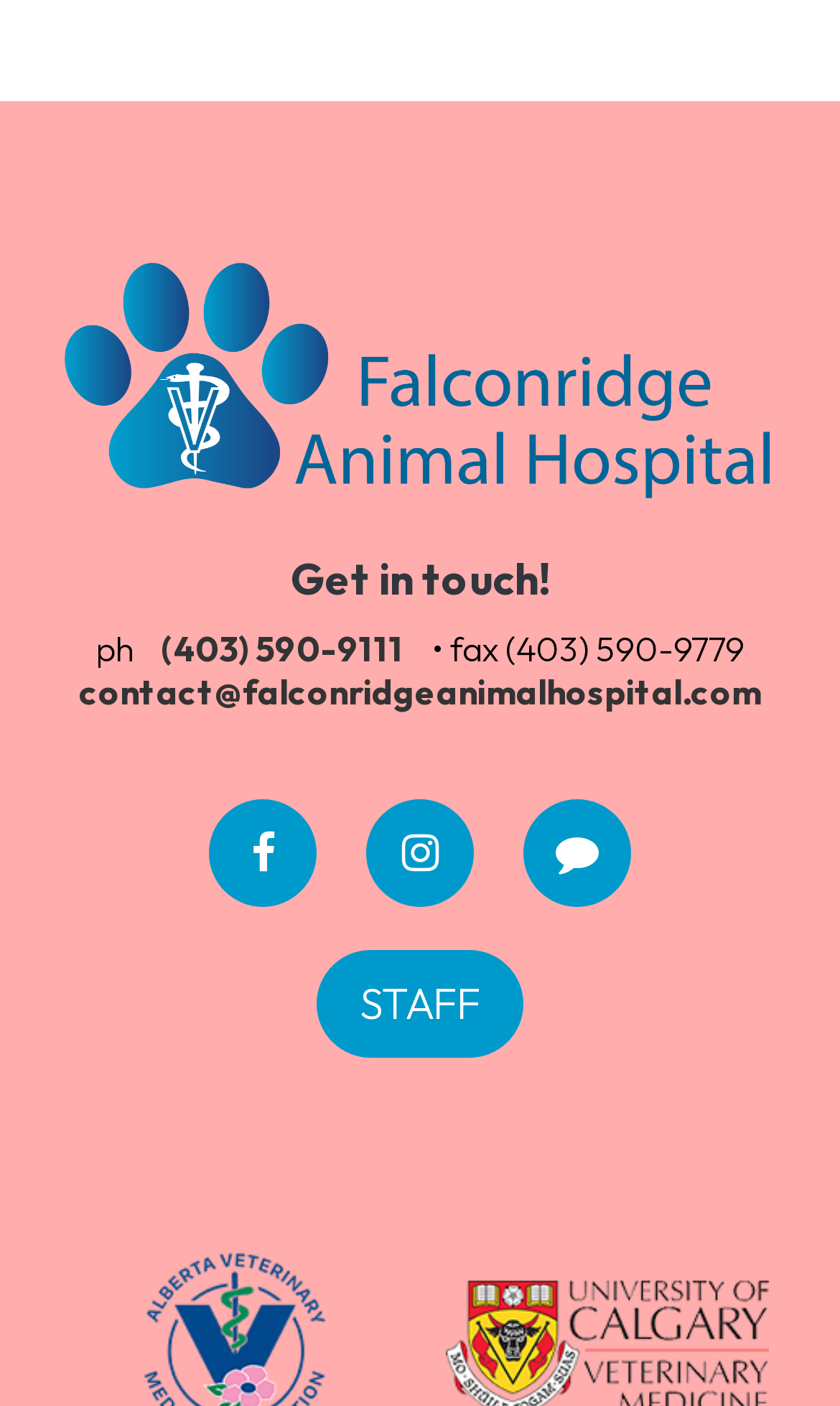Respond to the question below with a single word or phrase:
What is the email address of the hospital?

contact@falconridgeanimalhospital.com